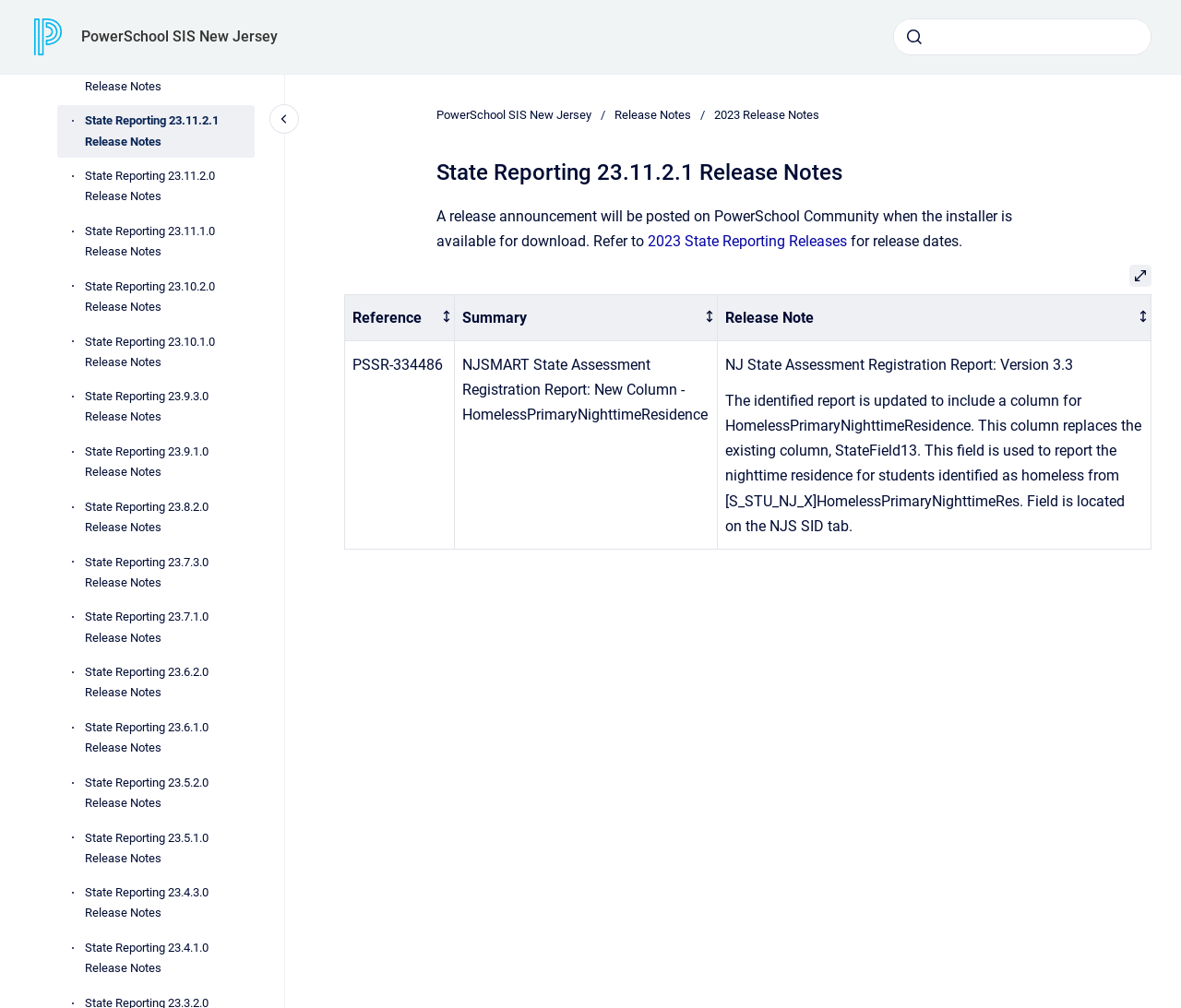Utilize the details in the image to thoroughly answer the following question: What is the column header of the first column in the grid?

The column headers of the grid are determined by the columnheader elements, and the first column header is 'Reference: No sort applied, activate to apply an ascending sort'.